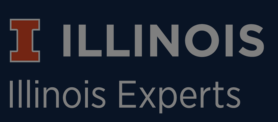Offer a detailed explanation of the image and its components.

This image features the logo for the University of Illinois Urbana-Champaign, prominently displaying the stylized "I" representing Illinois. The text "ILLINOIS" is featured in bold, possibly conveying strength and prominence, with "Illinois Experts" beneath it, indicating a focus on the expertise and academic achievements connected to the university. The background is a dark color that enhances the visibility of the text and logo, creating a professional and engaging appearance suitable for an institutional webpage.